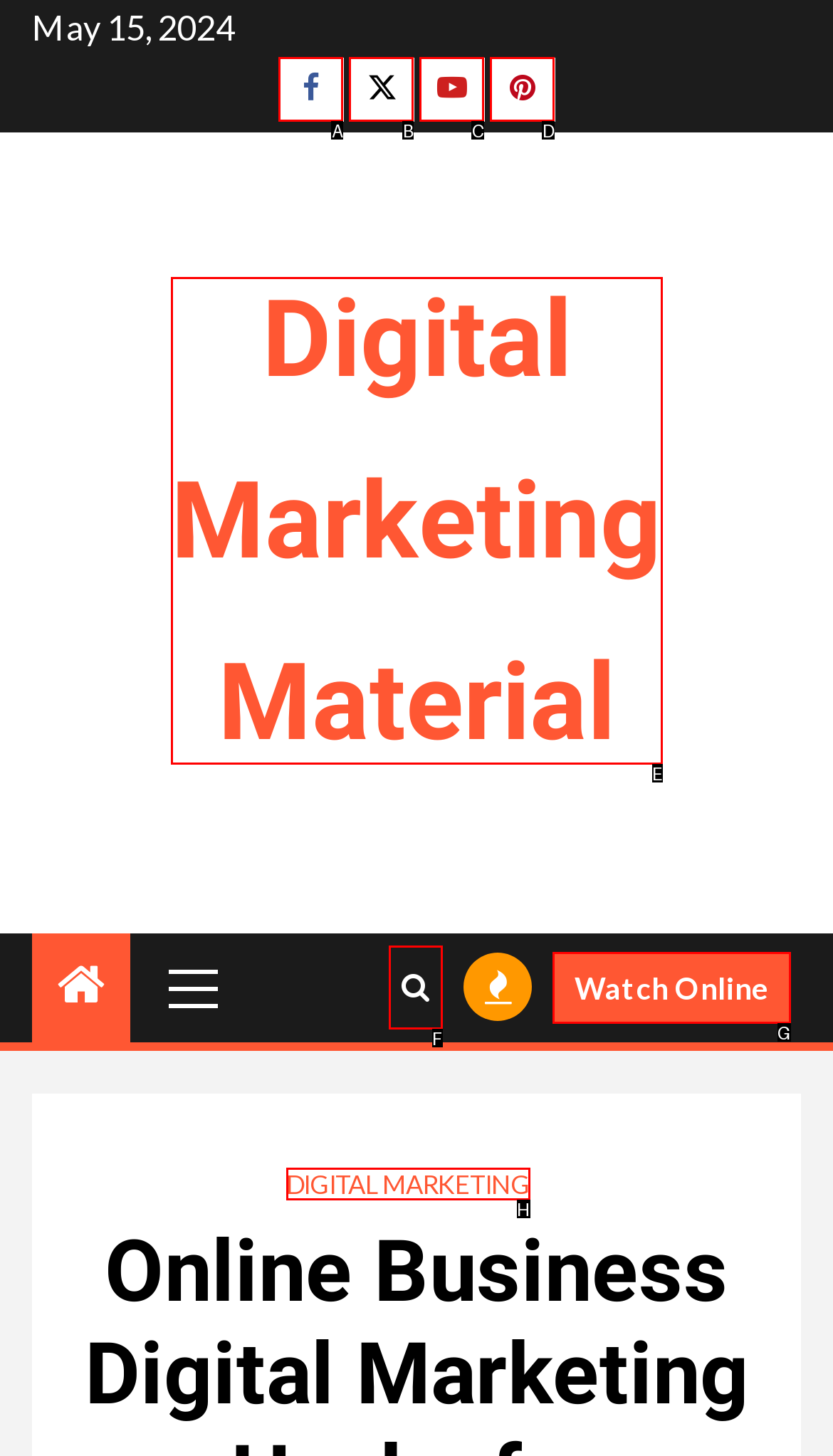Identify the letter of the correct UI element to fulfill the task: Watch Online from the given options in the screenshot.

G